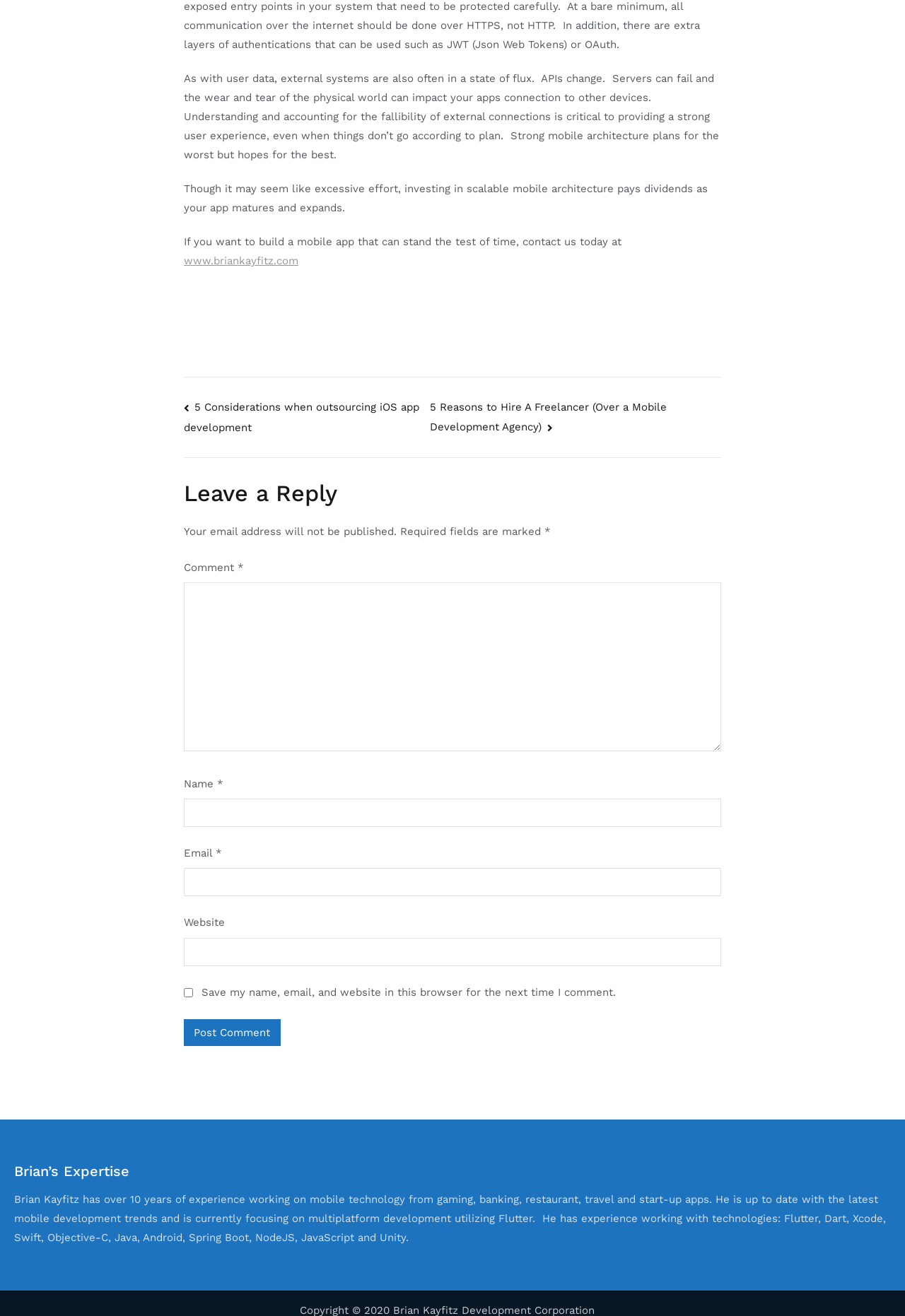Using the provided element description: "www.briankayfitz.com", identify the bounding box coordinates. The coordinates should be four floats between 0 and 1 in the order [left, top, right, bottom].

[0.203, 0.193, 0.33, 0.203]